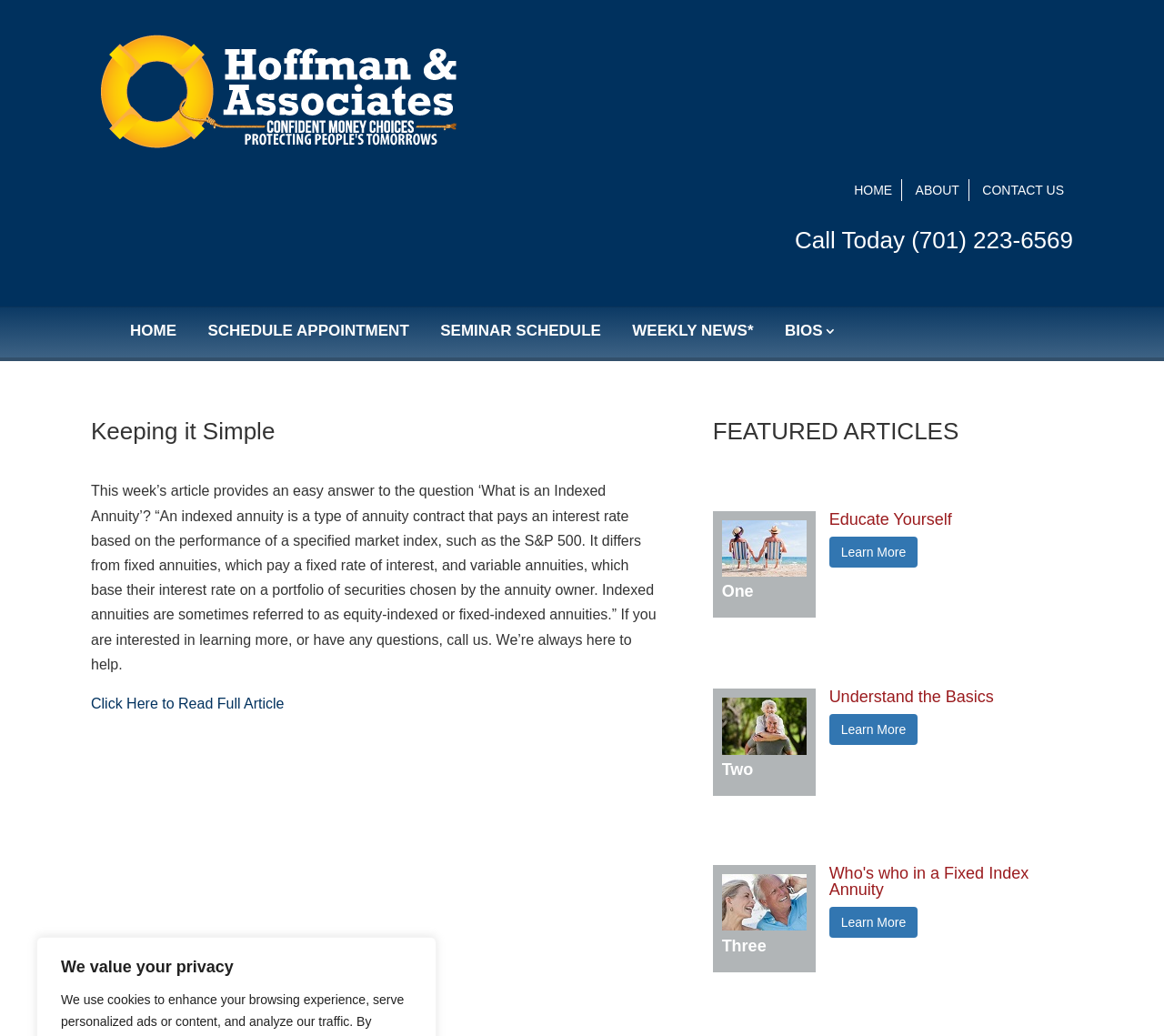What is the topic of the featured article?
Refer to the image and give a detailed answer to the question.

I found the topic of the featured article by reading the static text element that provides an explanation of what an indexed annuity is. The text mentions that an indexed annuity is a type of annuity contract that pays an interest rate based on the performance of a specified market index.